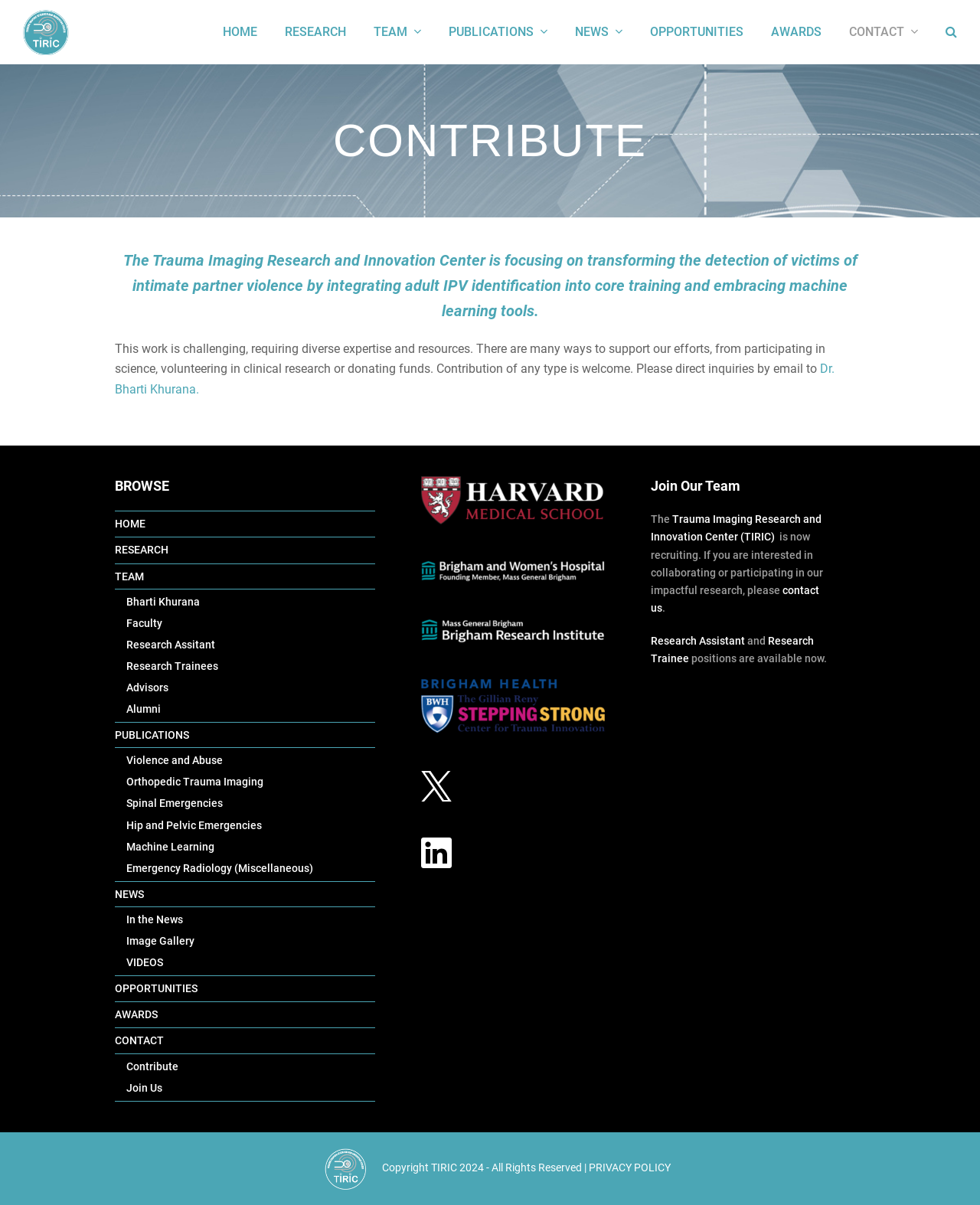Pinpoint the bounding box coordinates for the area that should be clicked to perform the following instruction: "Learn about 'Trauma Imaging Research and Innovation Center'".

[0.664, 0.426, 0.838, 0.451]